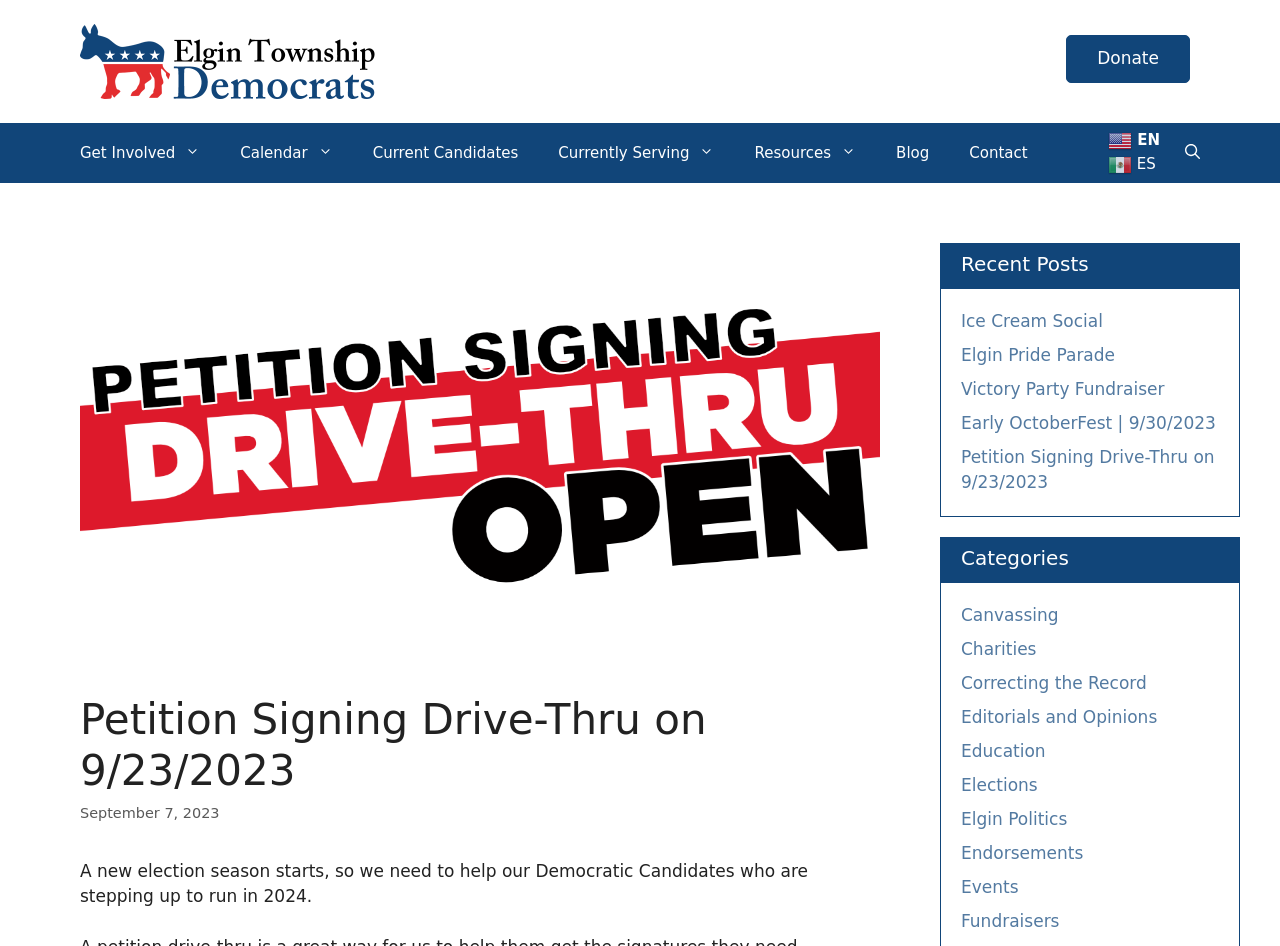What is the name of the township?
Answer the question based on the image using a single word or a brief phrase.

Elgin Township